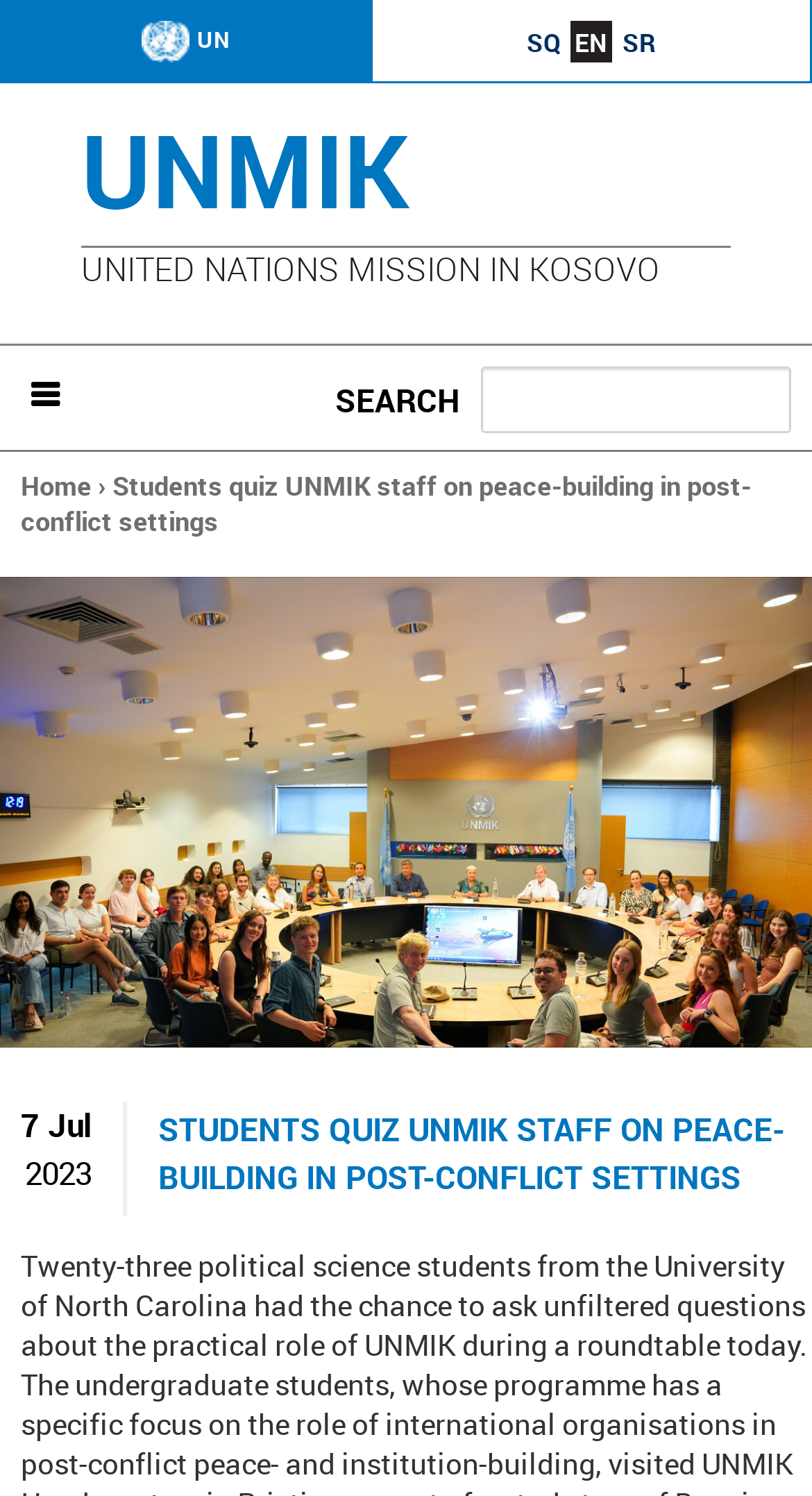What is the purpose of the textbox?
Utilize the information in the image to give a detailed answer to the question.

The purpose of the textbox can be inferred from the surrounding elements, including the heading element with the text 'SEARCH' and the button element with the text 'Search'.